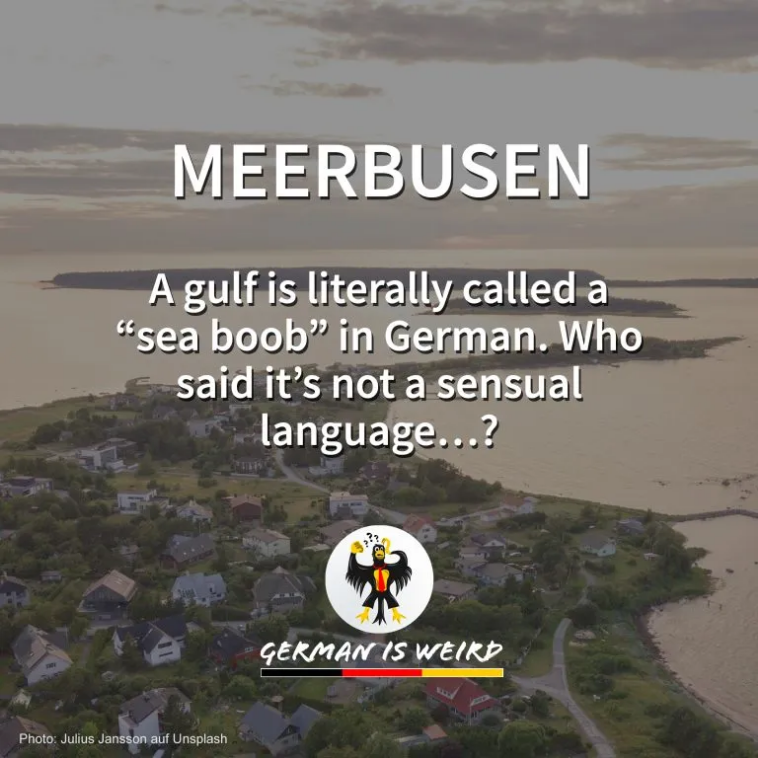What is the humorous translation of 'MEERBUSEN' in English?
Answer with a single word or short phrase according to what you see in the image.

sea boob